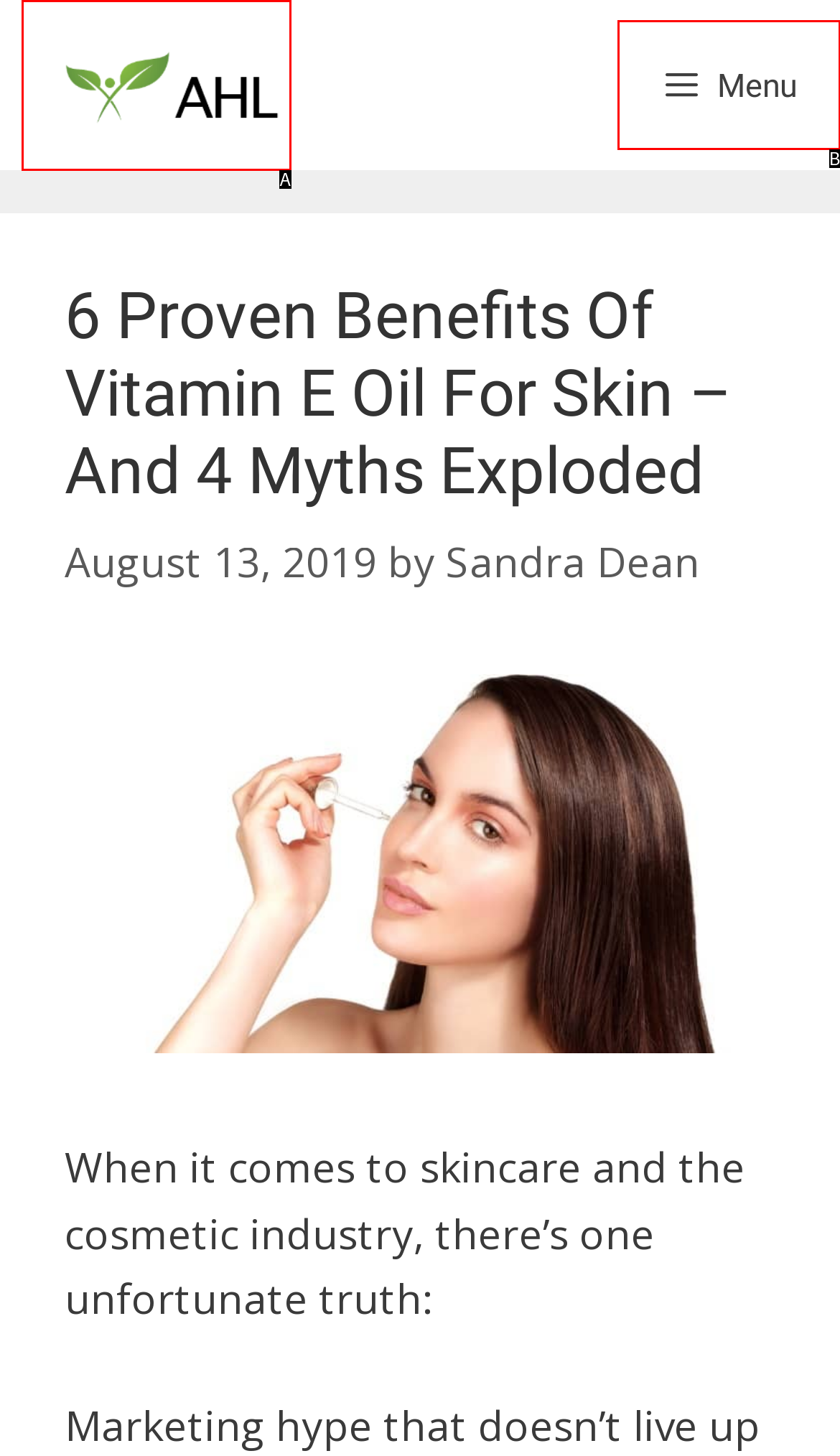Determine the option that best fits the description: title="Always Healthy Living"
Reply with the letter of the correct option directly.

A